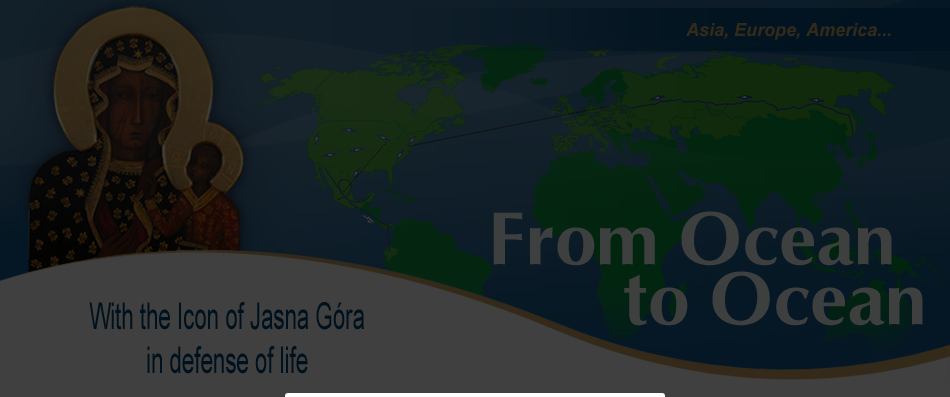What is the theme of the image?
Please provide a single word or phrase in response based on the screenshot.

advocacy for life